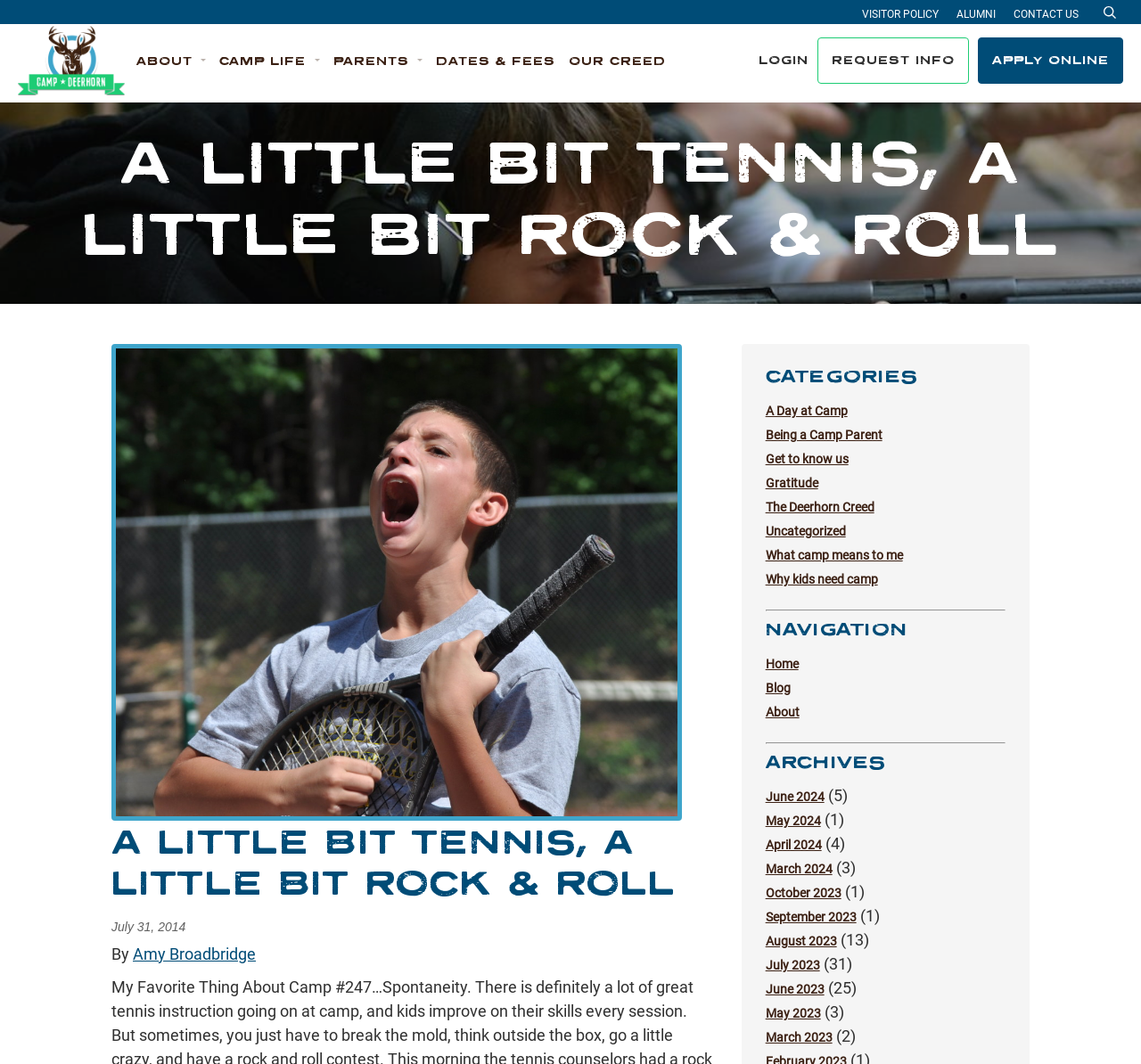Please locate the bounding box coordinates of the element that should be clicked to achieve the given instruction: "Click on the REQUEST INFO link".

[0.716, 0.035, 0.849, 0.079]